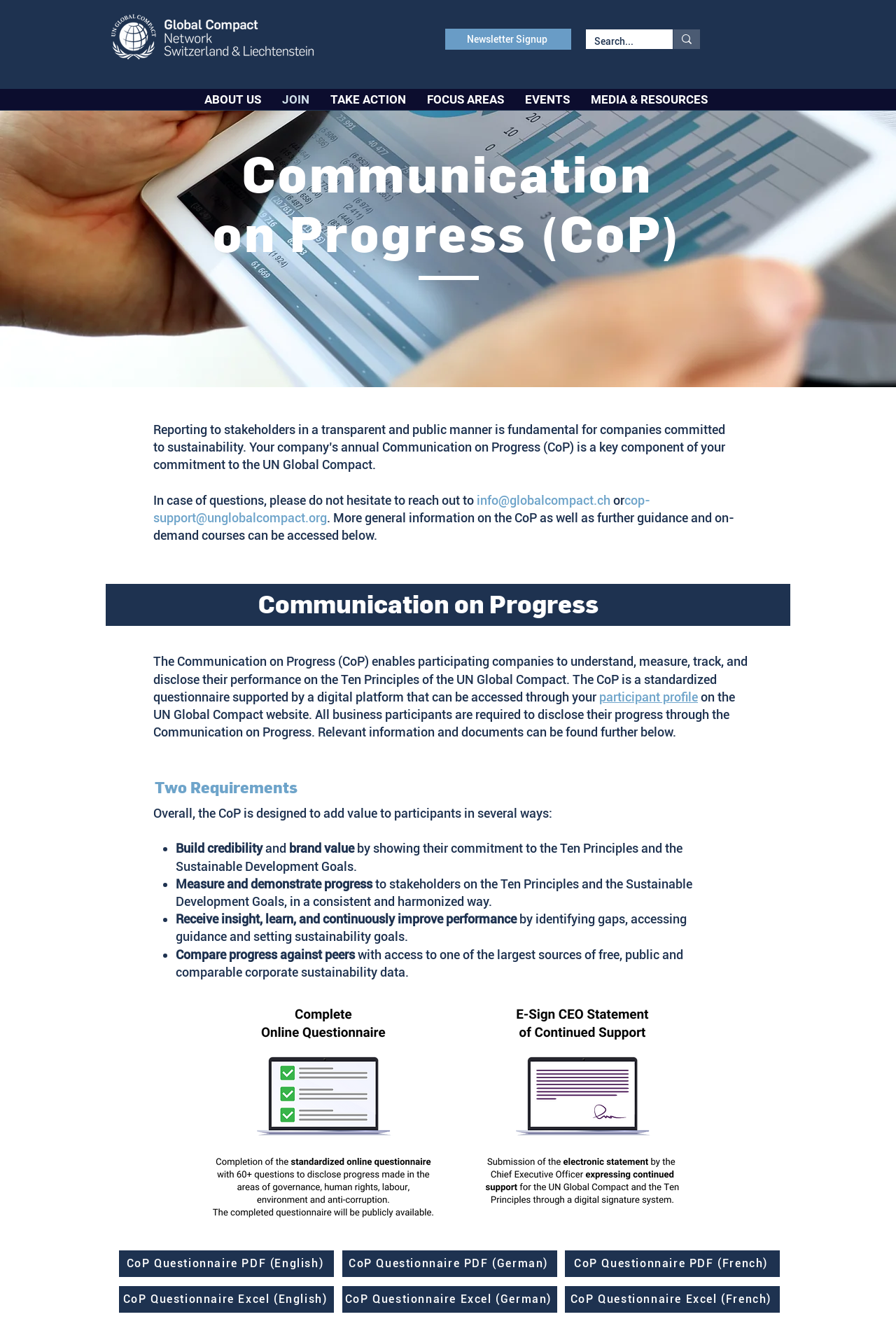Please extract and provide the main headline of the webpage.

Communication
on Progress (CoP)